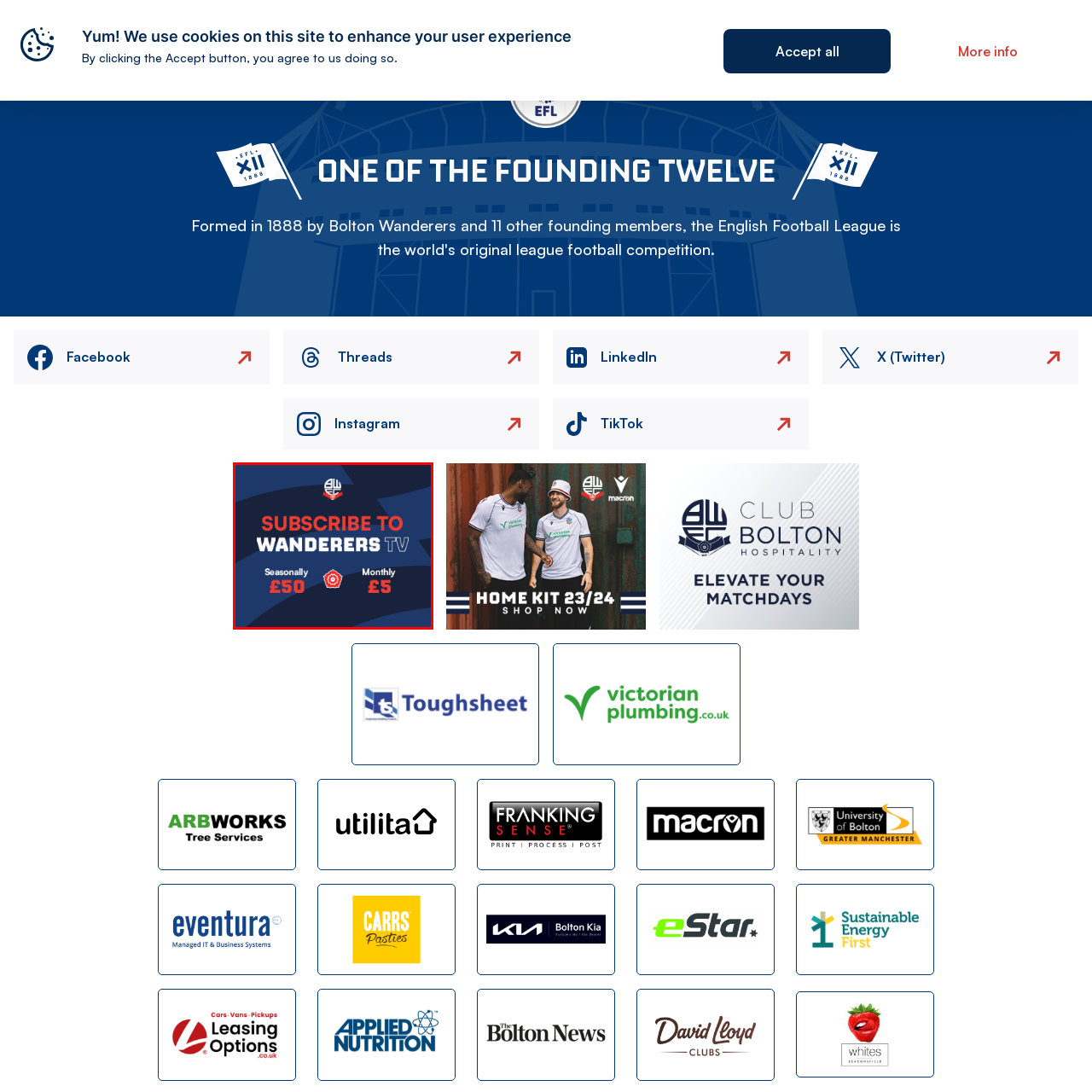How many subscription plans are mentioned?
Focus on the image highlighted by the red bounding box and deliver a thorough explanation based on what you see.

The caption outlines subscription options, which include a seasonal plan priced at £50 and a monthly plan at £5, indicating that there are two subscription plans mentioned.